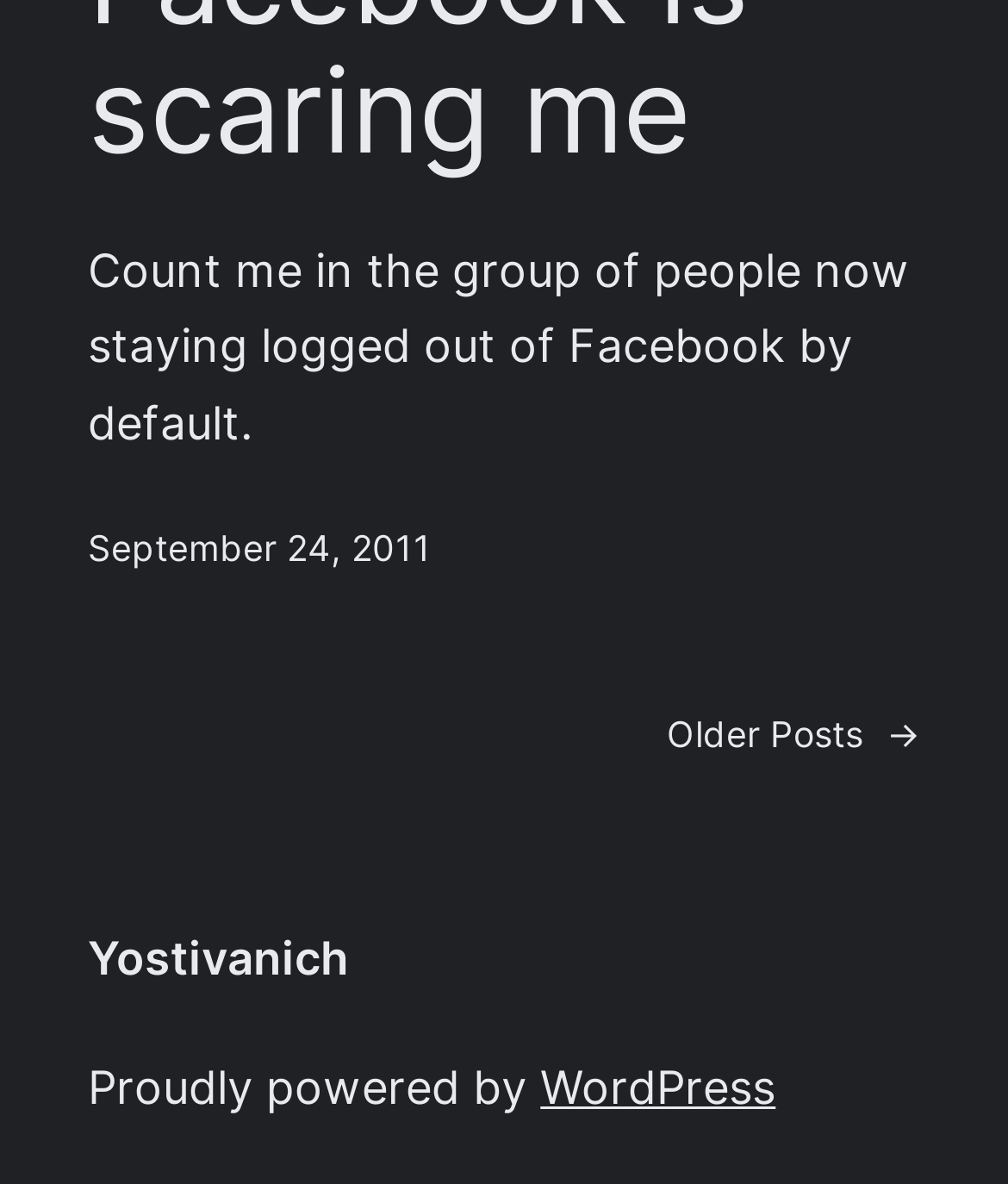Using the information from the screenshot, answer the following question thoroughly:
What is the topic of the post?

The topic of the post can be inferred from the text 'Count me in the group of people now staying logged out of Facebook by default.' which suggests that the post is about Facebook and the author's decision to stay logged out of it.